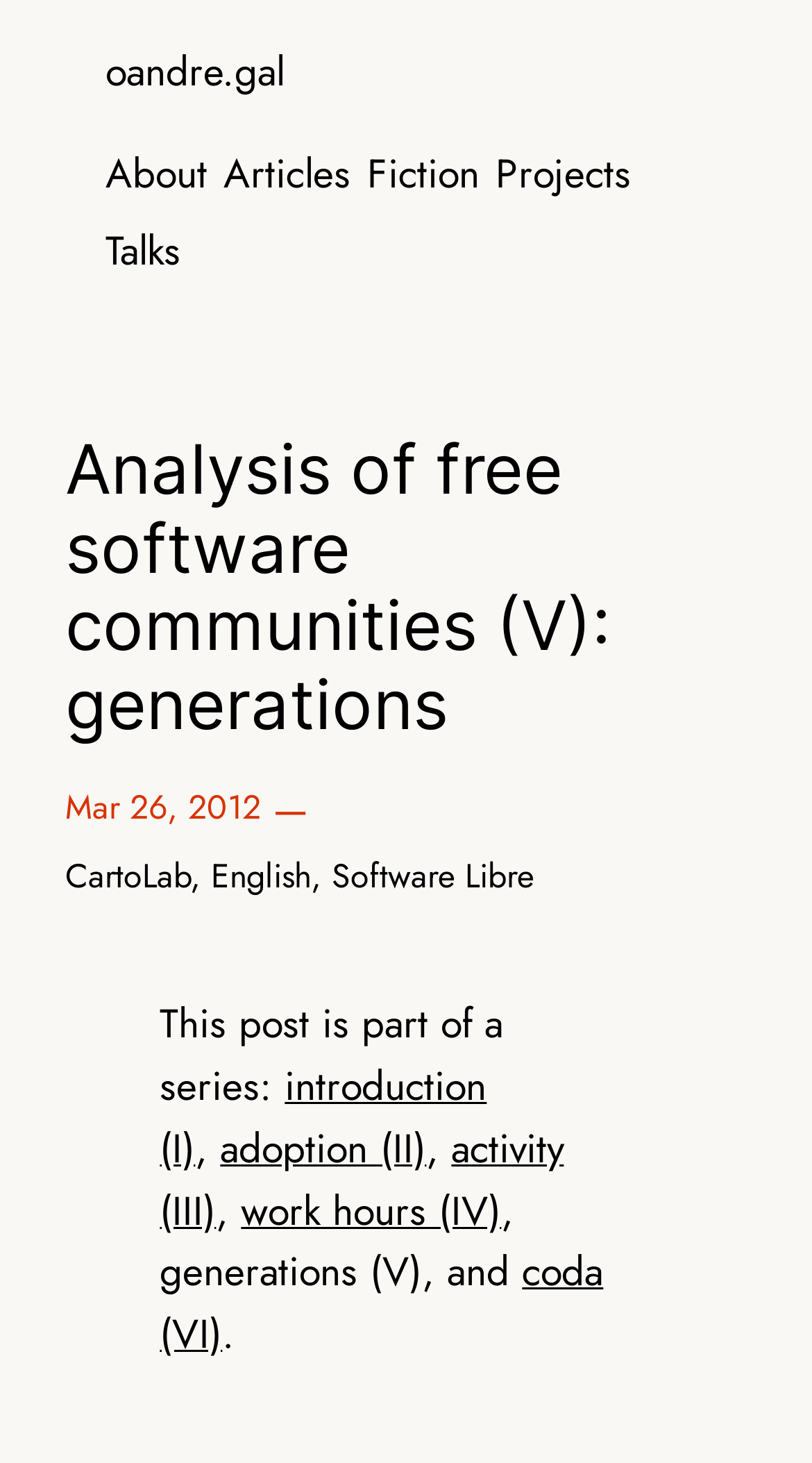Please mark the clickable region by giving the bounding box coordinates needed to complete this instruction: "switch to English version".

[0.259, 0.583, 0.383, 0.615]